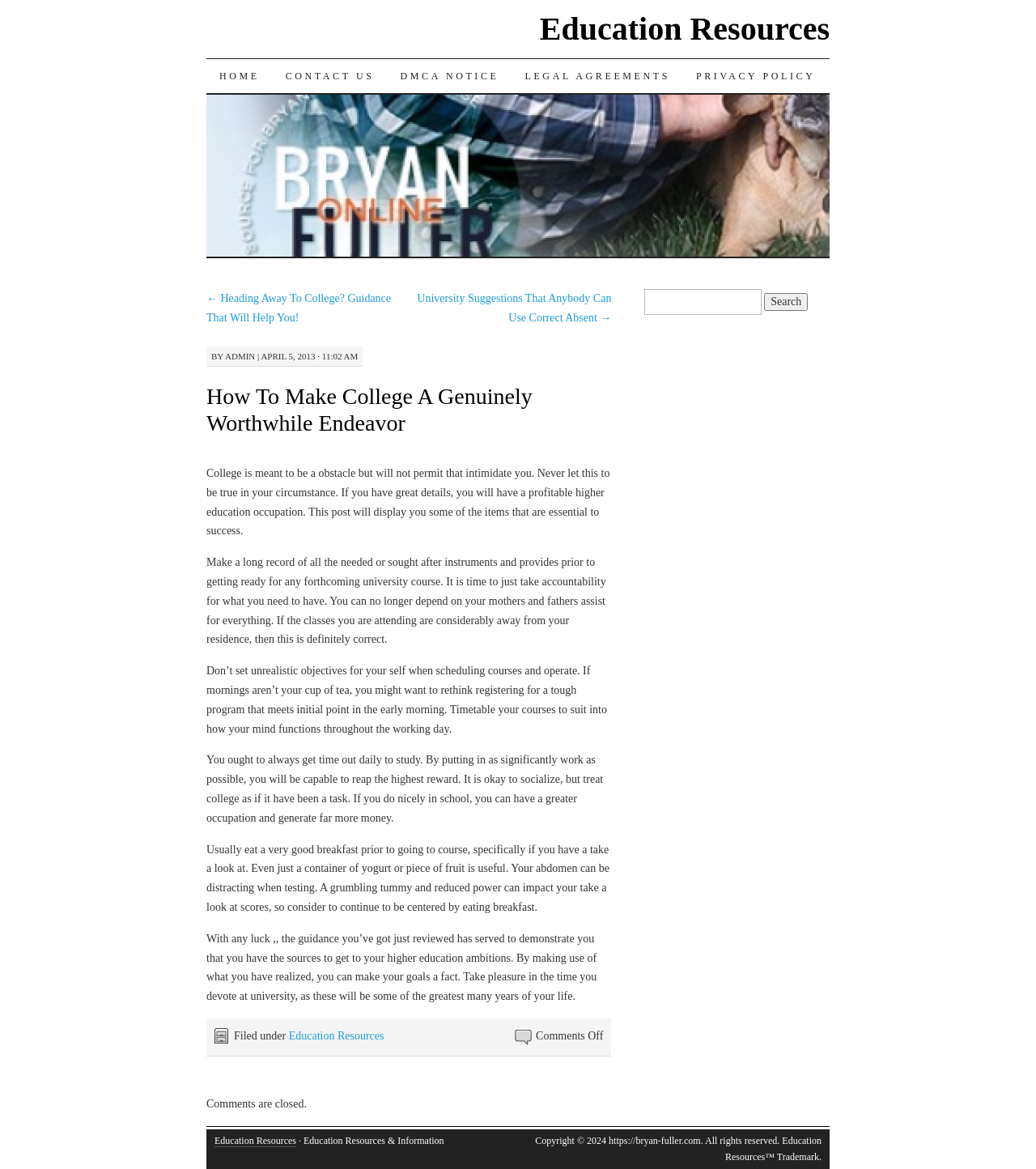Find the bounding box coordinates of the clickable area required to complete the following action: "Search for something".

[0.621, 0.247, 0.801, 0.269]